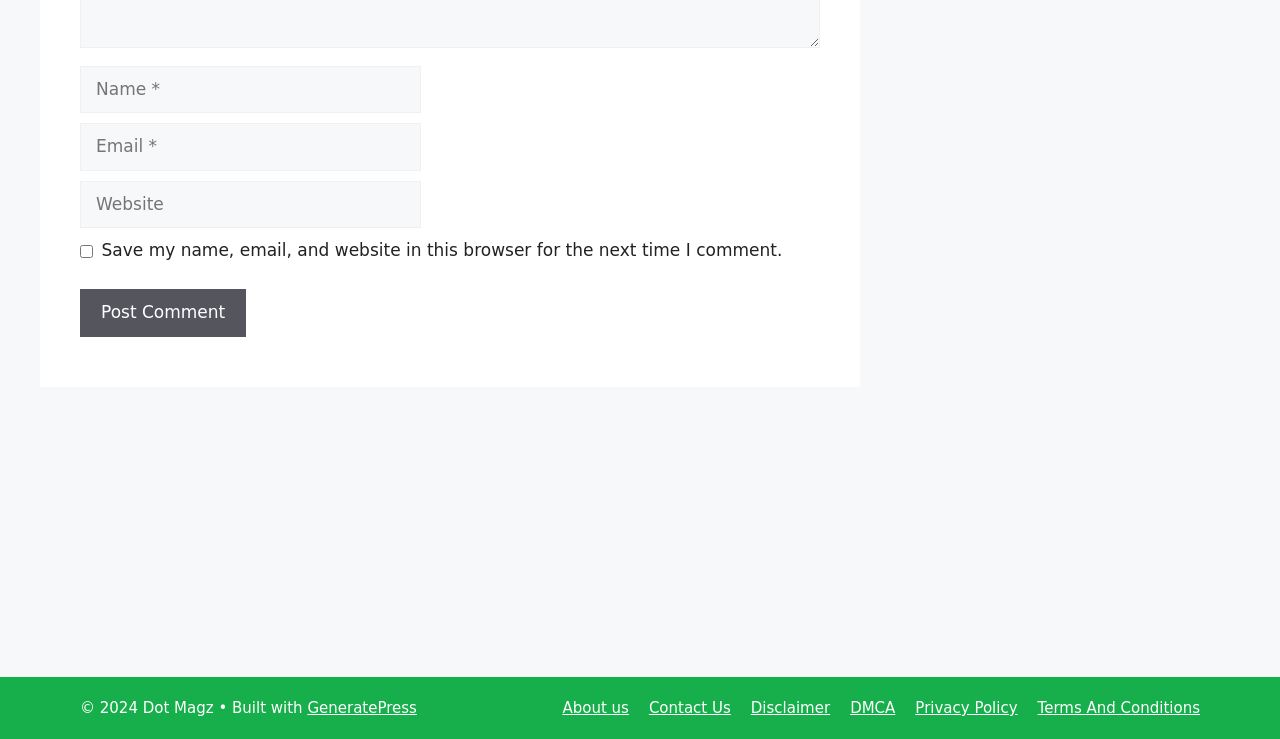Please identify the coordinates of the bounding box that should be clicked to fulfill this instruction: "Click the Epstein Becker & Green, P.C. link".

None